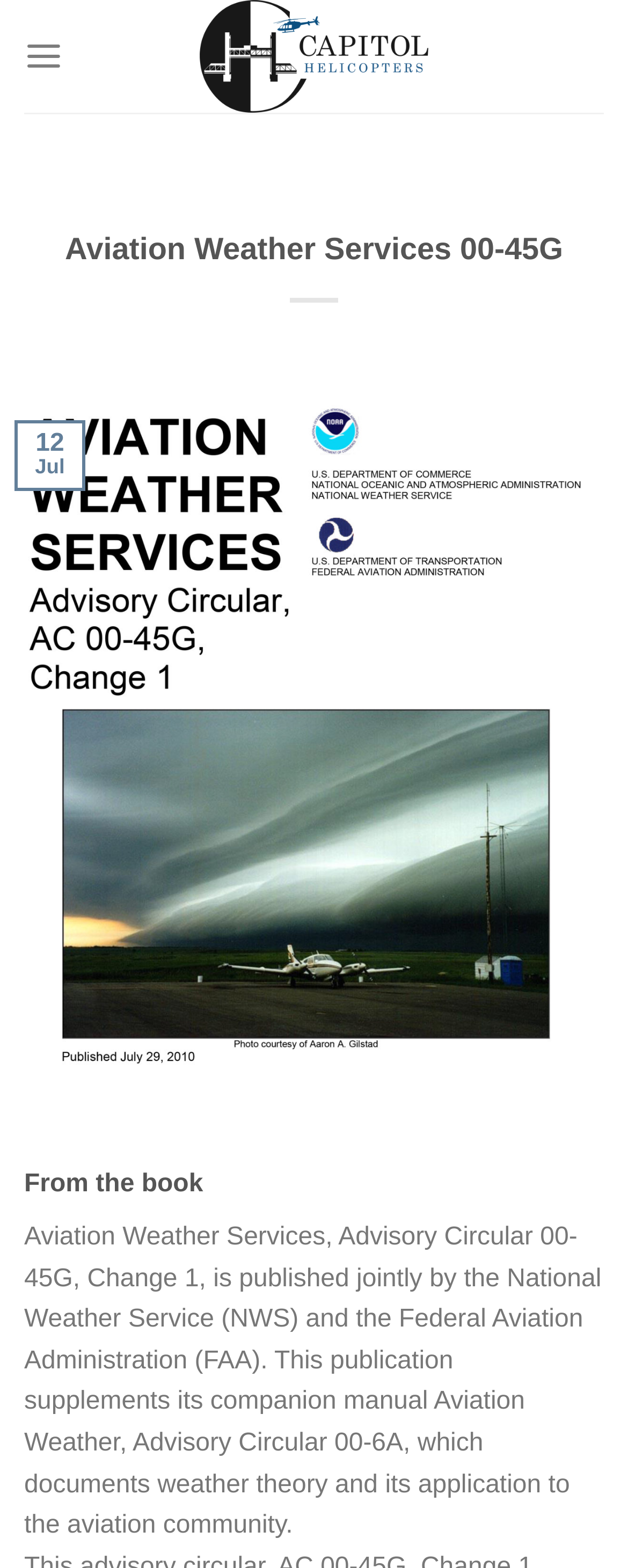What is the name of the helicopter company?
Based on the image, please offer an in-depth response to the question.

The name of the helicopter company can be found in the top-left corner of the webpage, where it is written as 'Capitol Helicopters' in a link and an image.